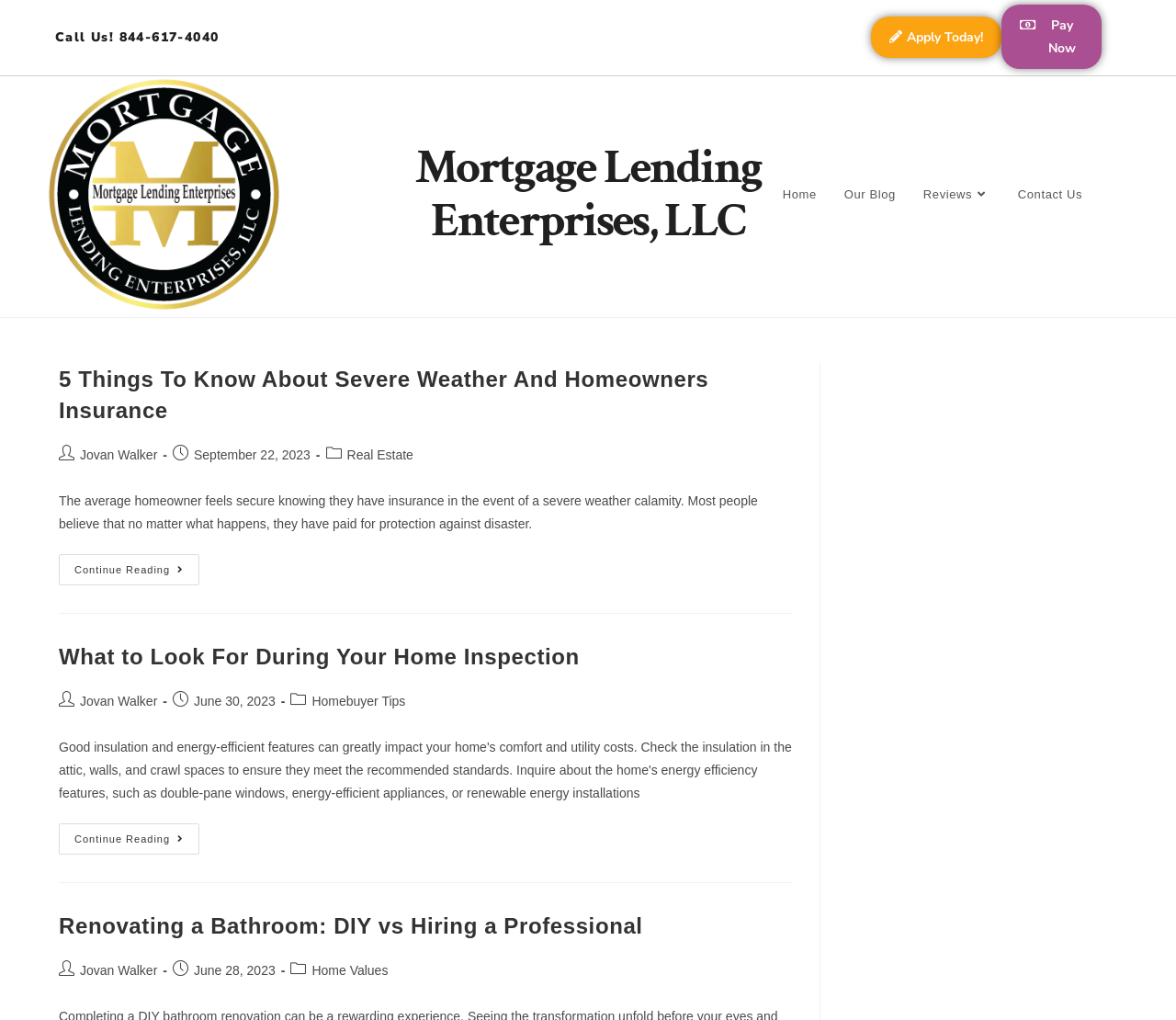What is the name of the company?
Give a thorough and detailed response to the question.

The company name can be found in the link 'Mortgage Lending Enterprises LLC' which is accompanied by an image, and also in the heading 'Mortgage Lending Enterprises, LLC' further down the page.